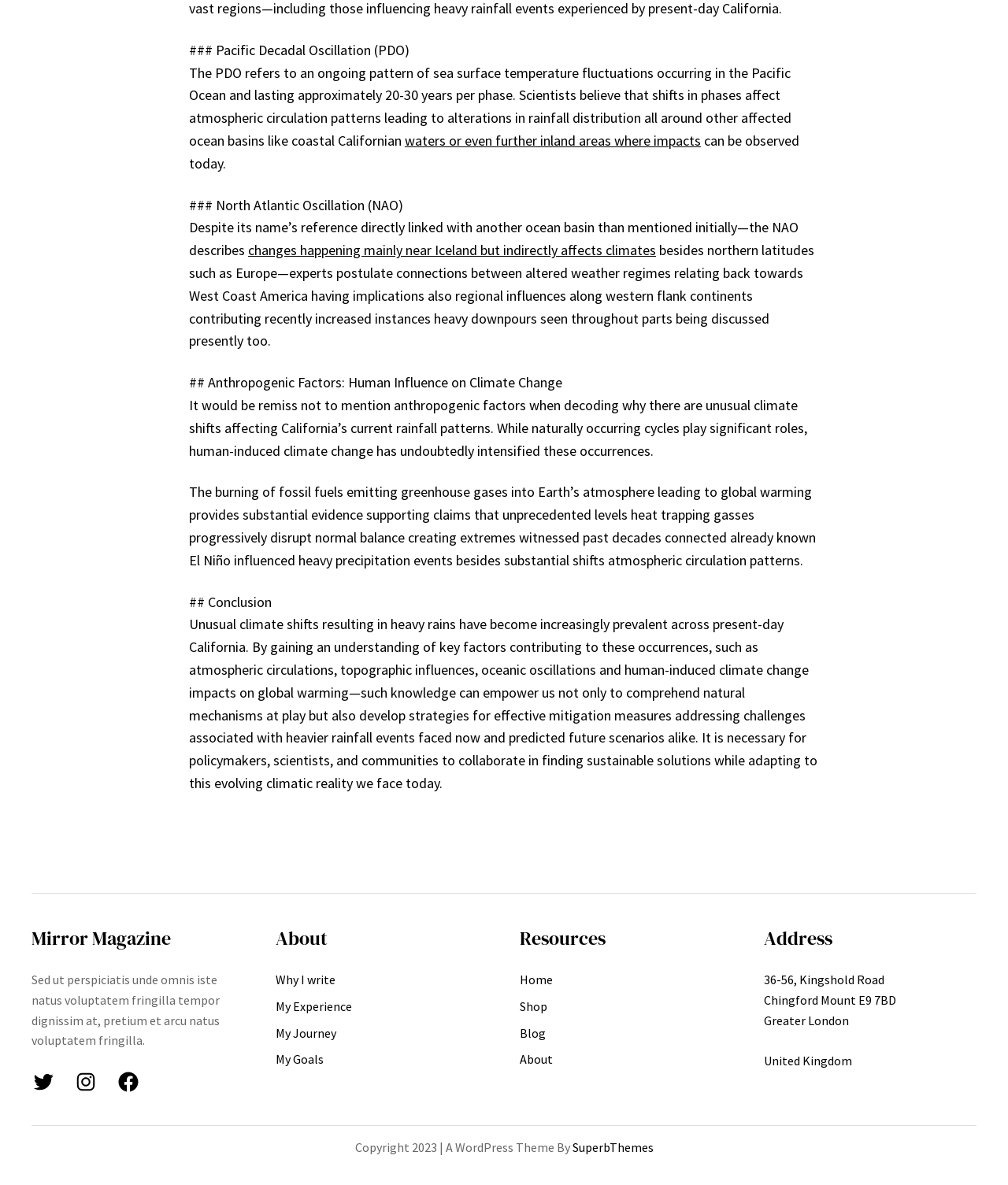Please locate the clickable area by providing the bounding box coordinates to follow this instruction: "Check the Copyright information".

[0.352, 0.961, 0.568, 0.975]